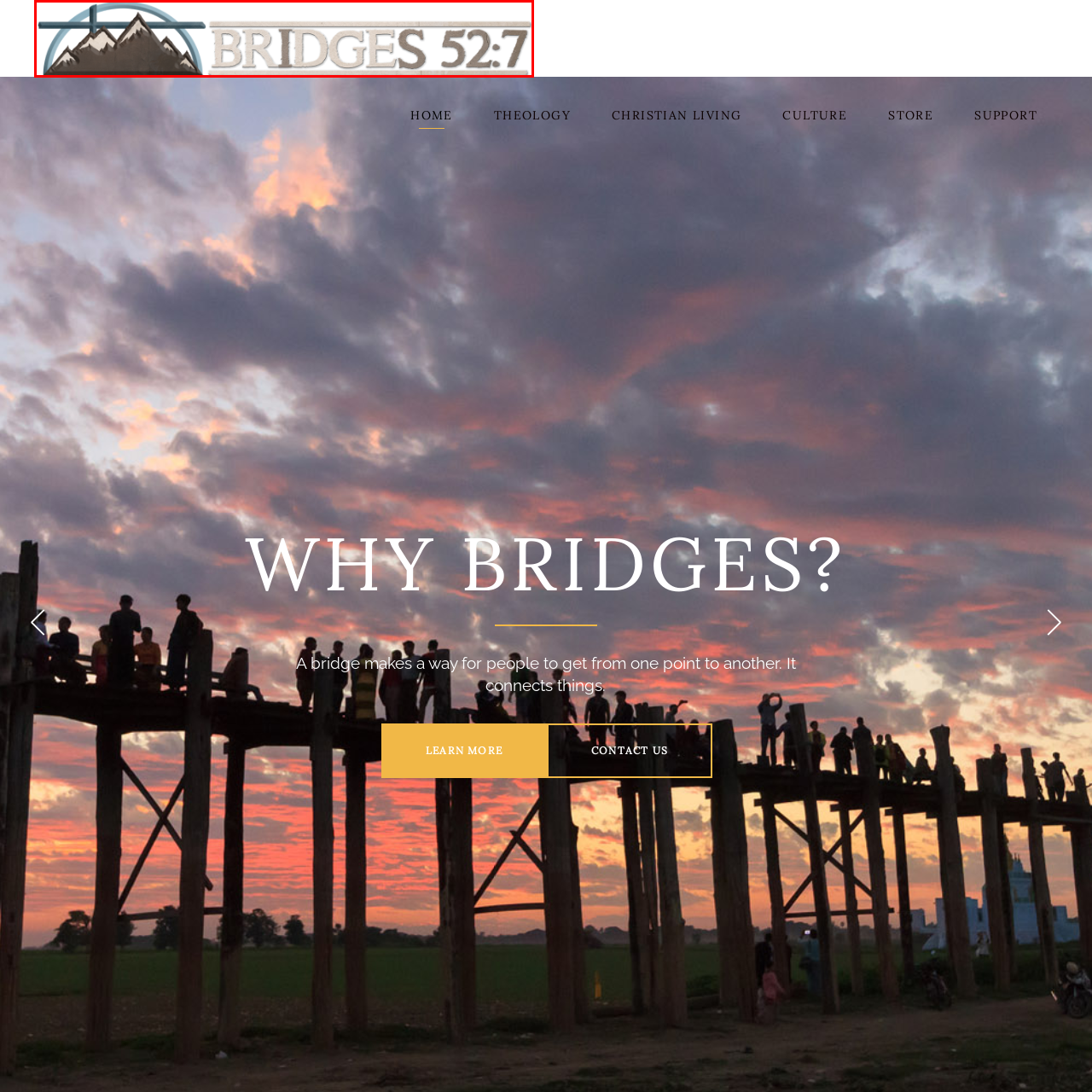Look closely at the image within the red bounding box, What is the font style of the text 'BRIDGES 52:7'? Respond with a single word or short phrase.

Bold, rustic